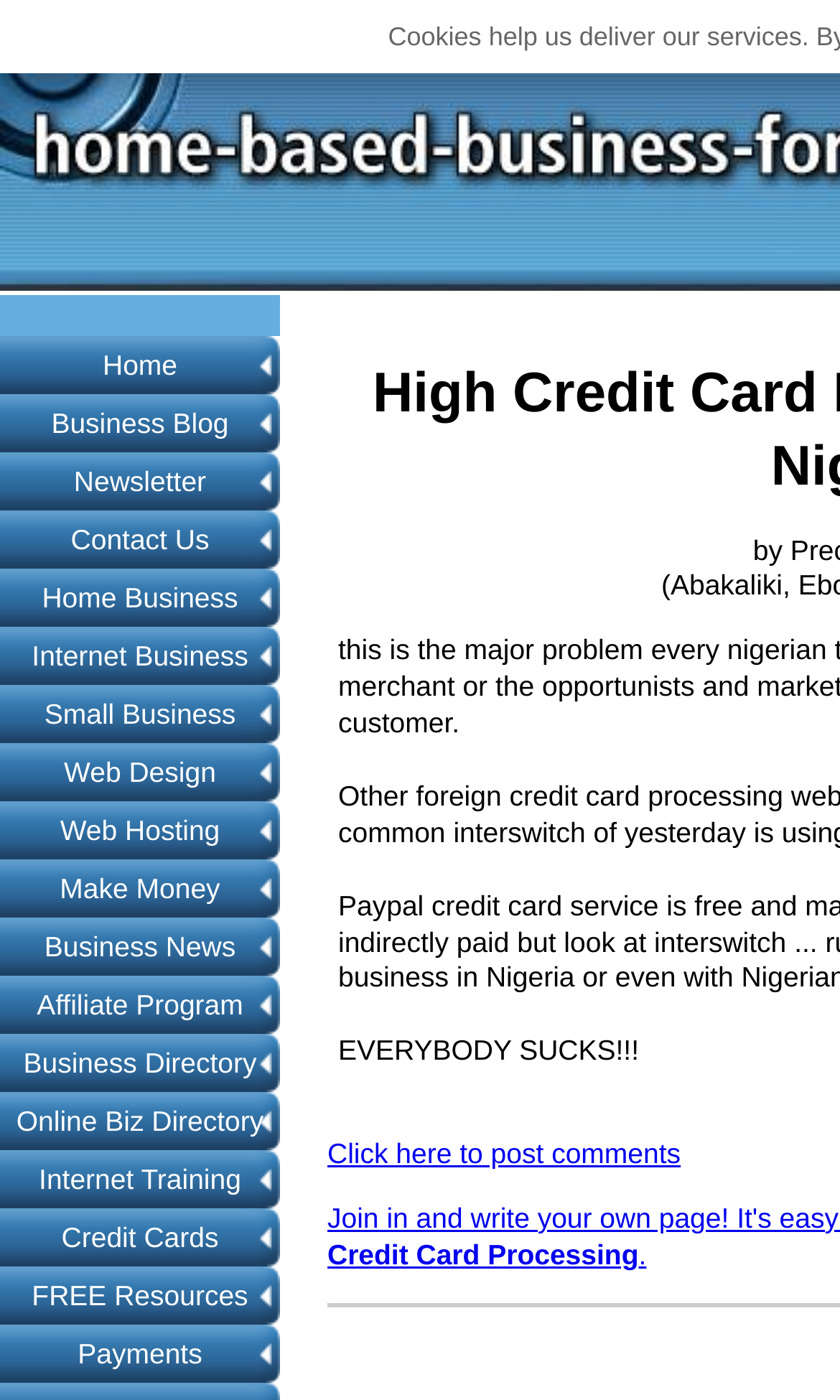Provide a one-word or one-phrase answer to the question:
What is the first link on the left side of the webpage?

Home